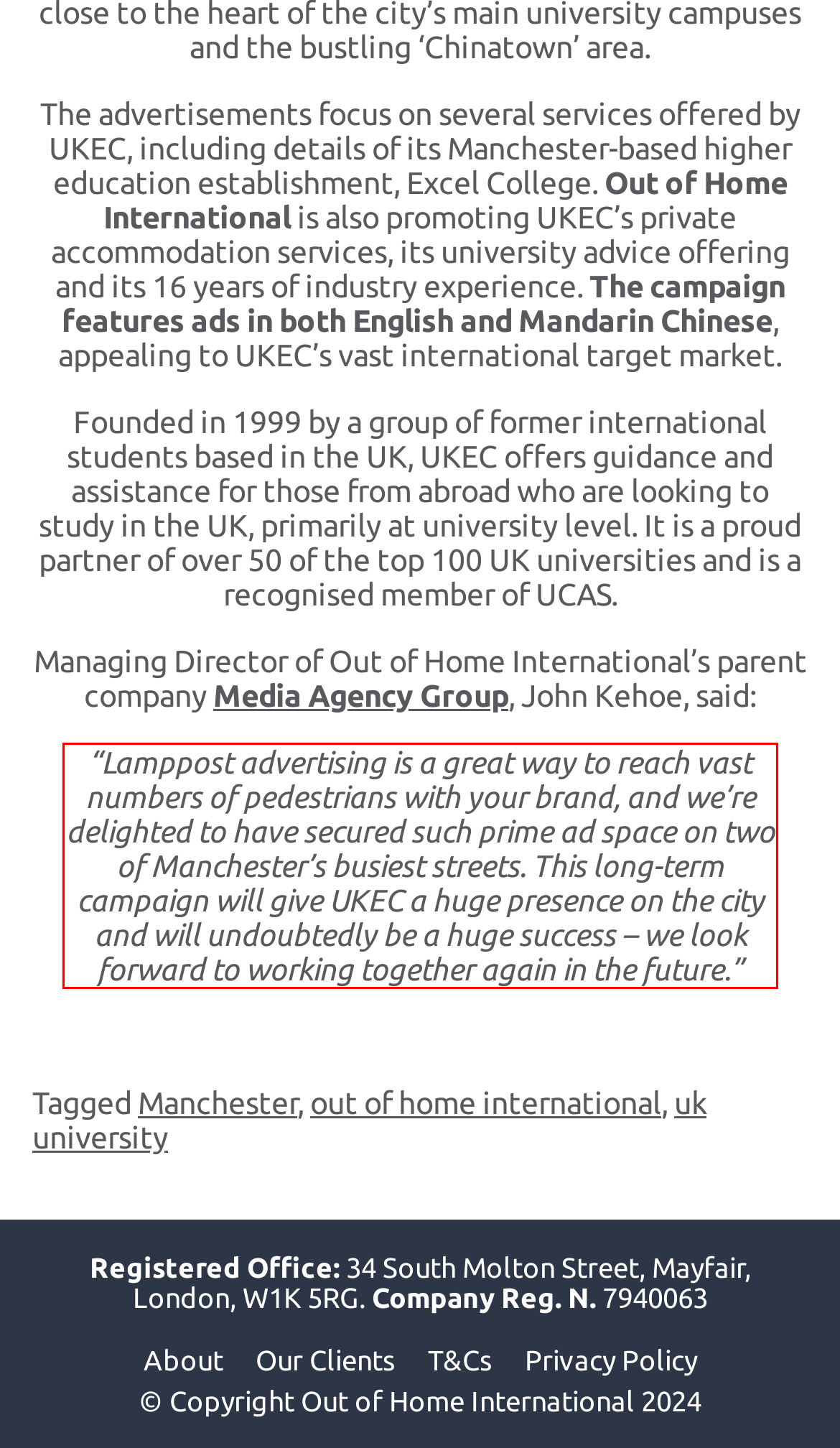You have a screenshot of a webpage, and there is a red bounding box around a UI element. Utilize OCR to extract the text within this red bounding box.

“Lamppost advertising is a great way to reach vast numbers of pedestrians with your brand, and we’re delighted to have secured such prime ad space on two of Manchester’s busiest streets. This long-term campaign will give UKEC a huge presence on the city and will undoubtedly be a huge success – we look forward to working together again in the future.”